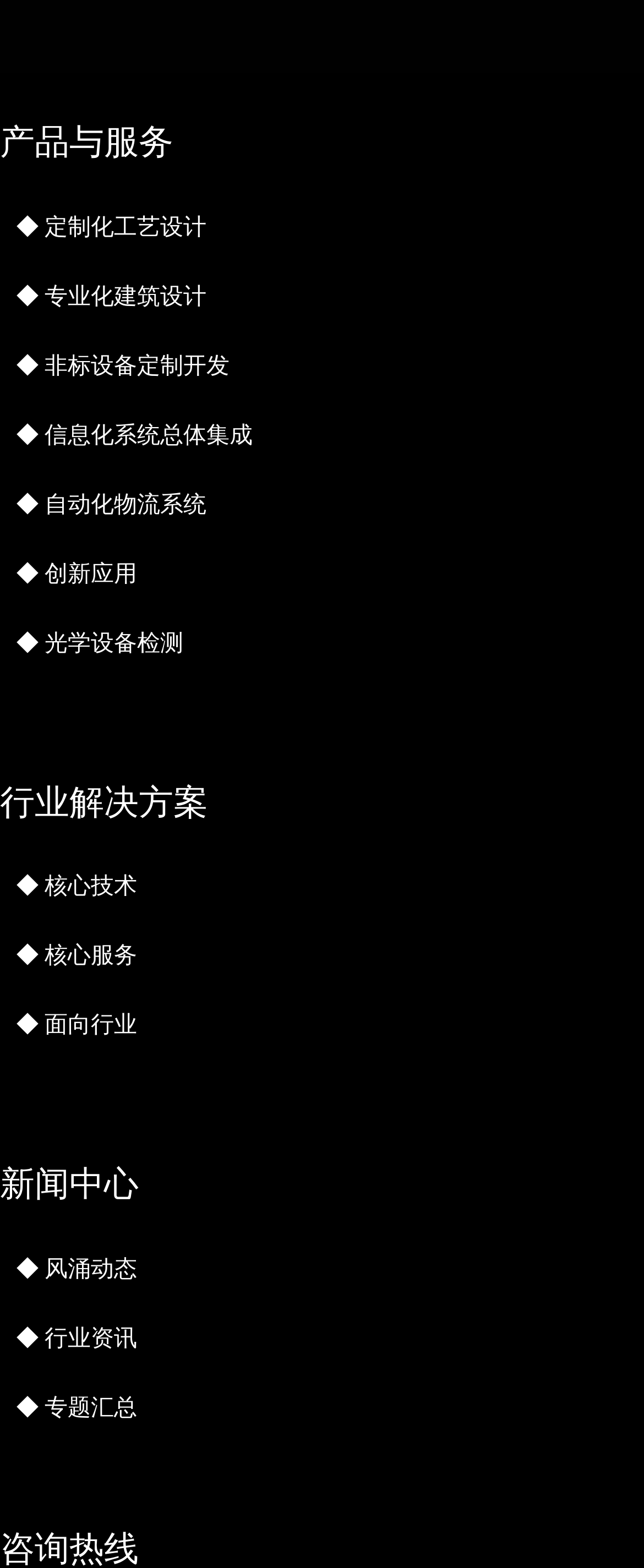Using the description "行业解决方案", predict the bounding box of the relevant HTML element.

[0.0, 0.498, 0.323, 0.523]